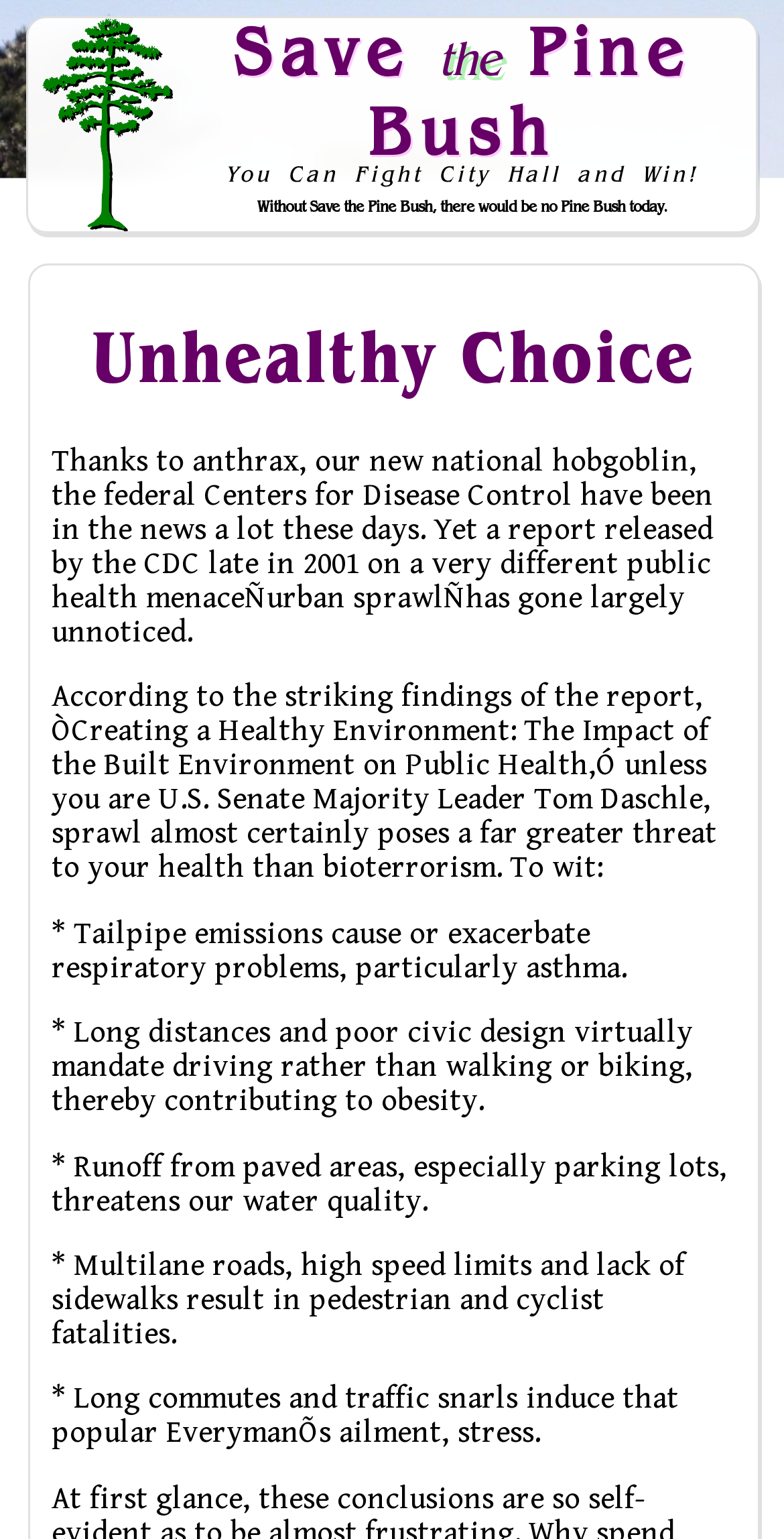What is one of the health problems caused by tailpipe emissions?
Using the image as a reference, answer the question with a short word or phrase.

Respiratory problems